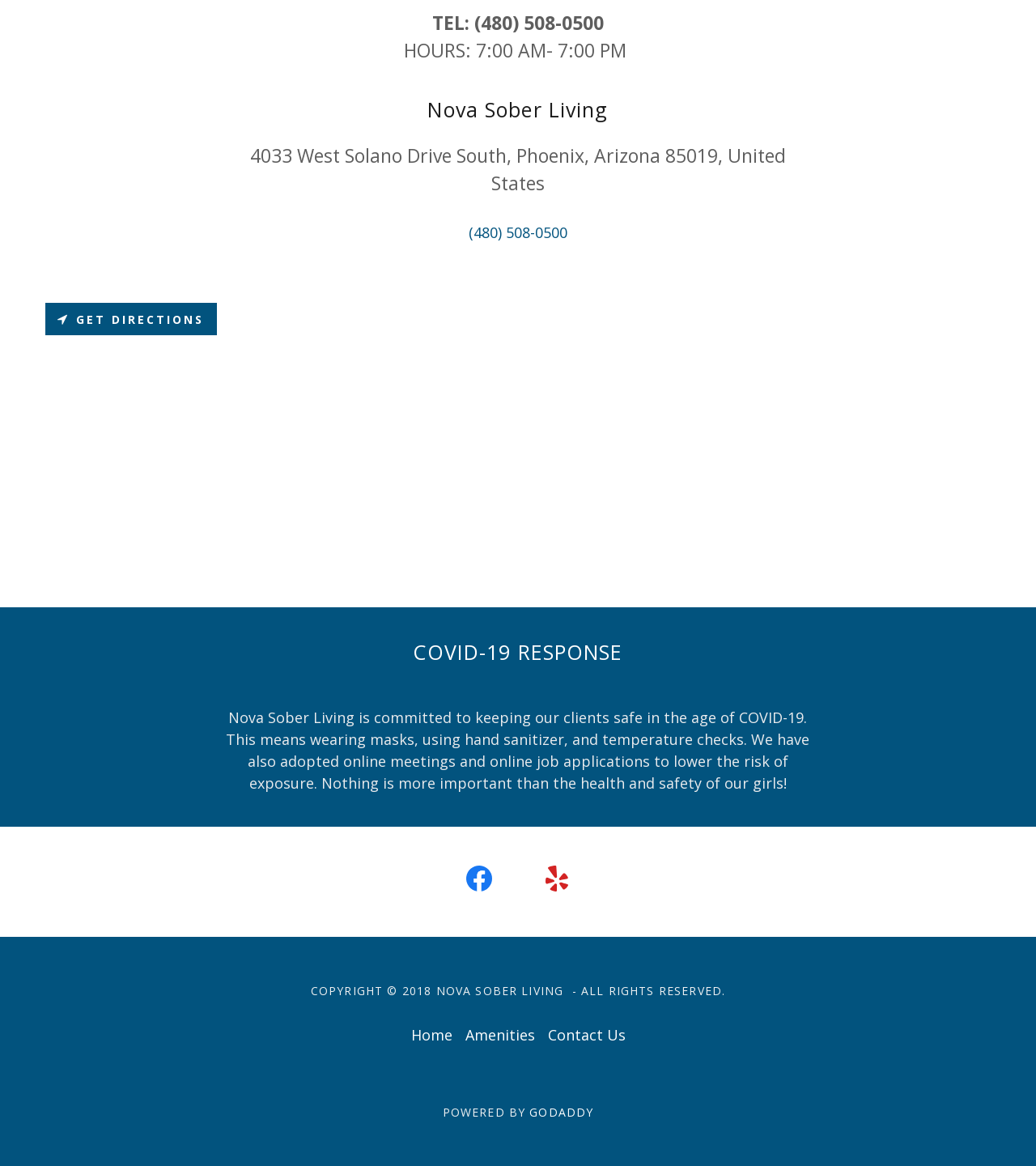What is the address of Nova Sober Living?
Using the image, answer in one word or phrase.

4033 West Solano Drive South, Phoenix, Arizona 85019, United States